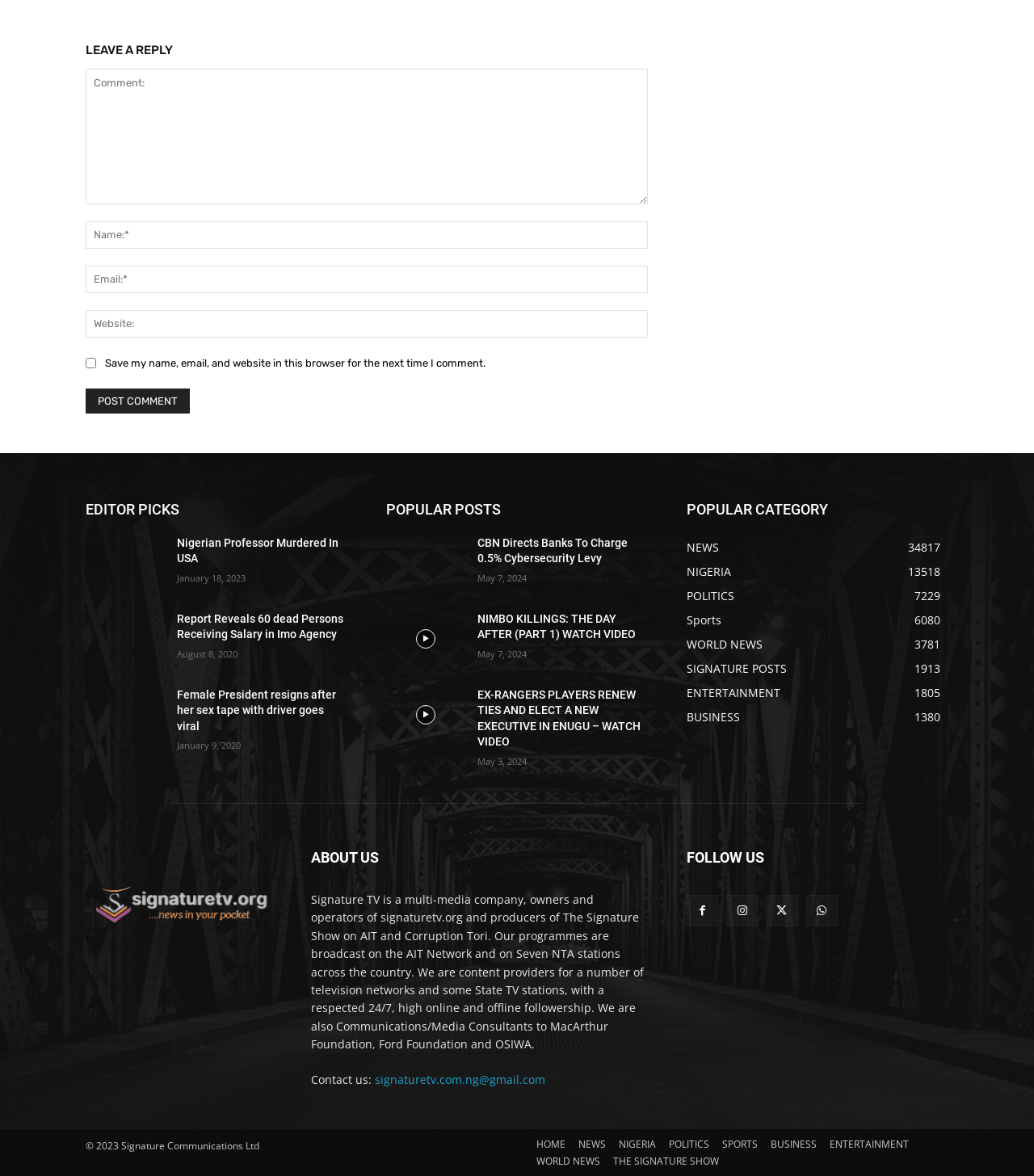Provide a one-word or short-phrase response to the question:
What is the purpose of the website?

News and media